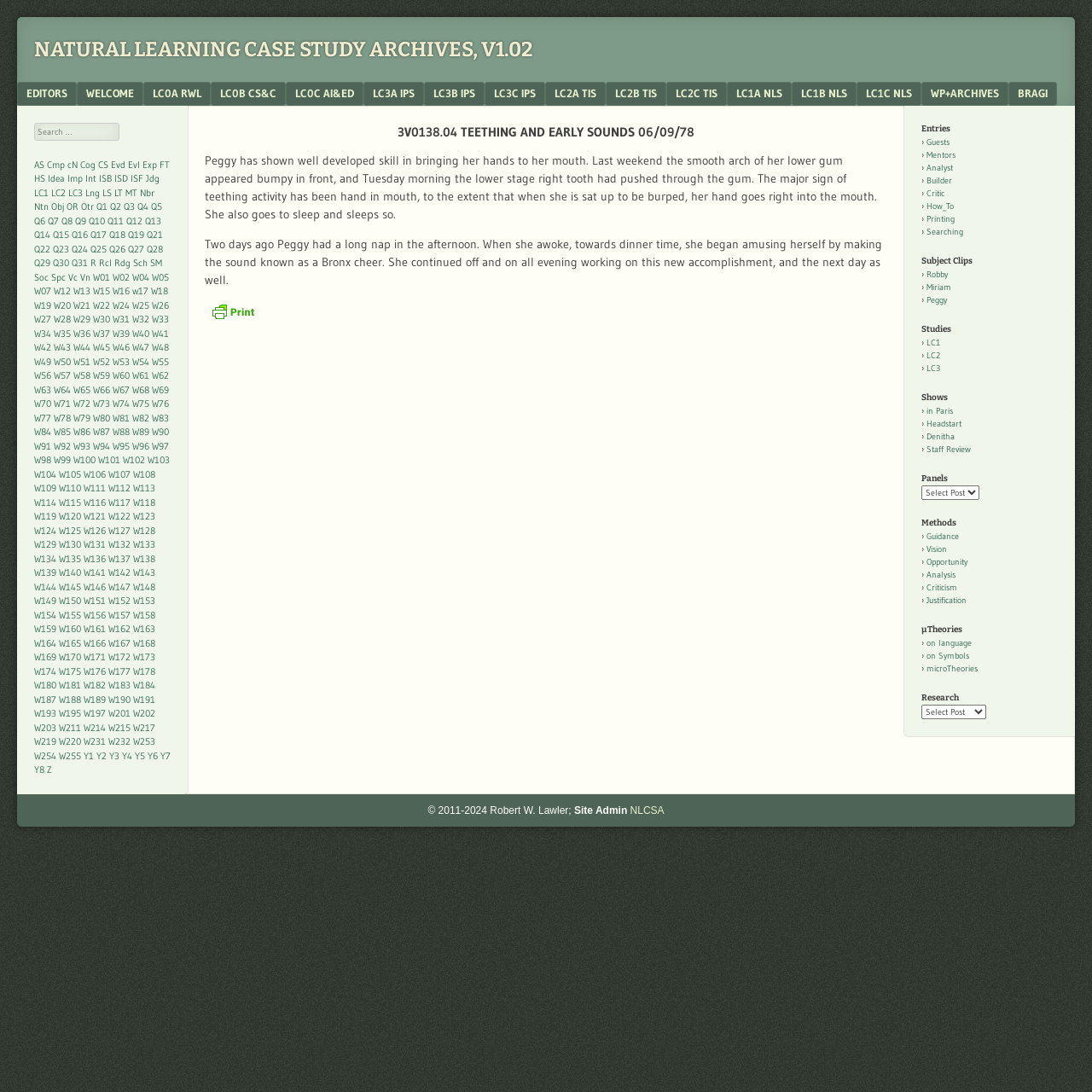What is the date mentioned in the article?
Please respond to the question with a detailed and well-explained answer.

I found the answer by reading the article heading '3V0138.04 TEETHING AND EARLY SOUNDS 06/09/78' which is located in the main content area of the webpage.